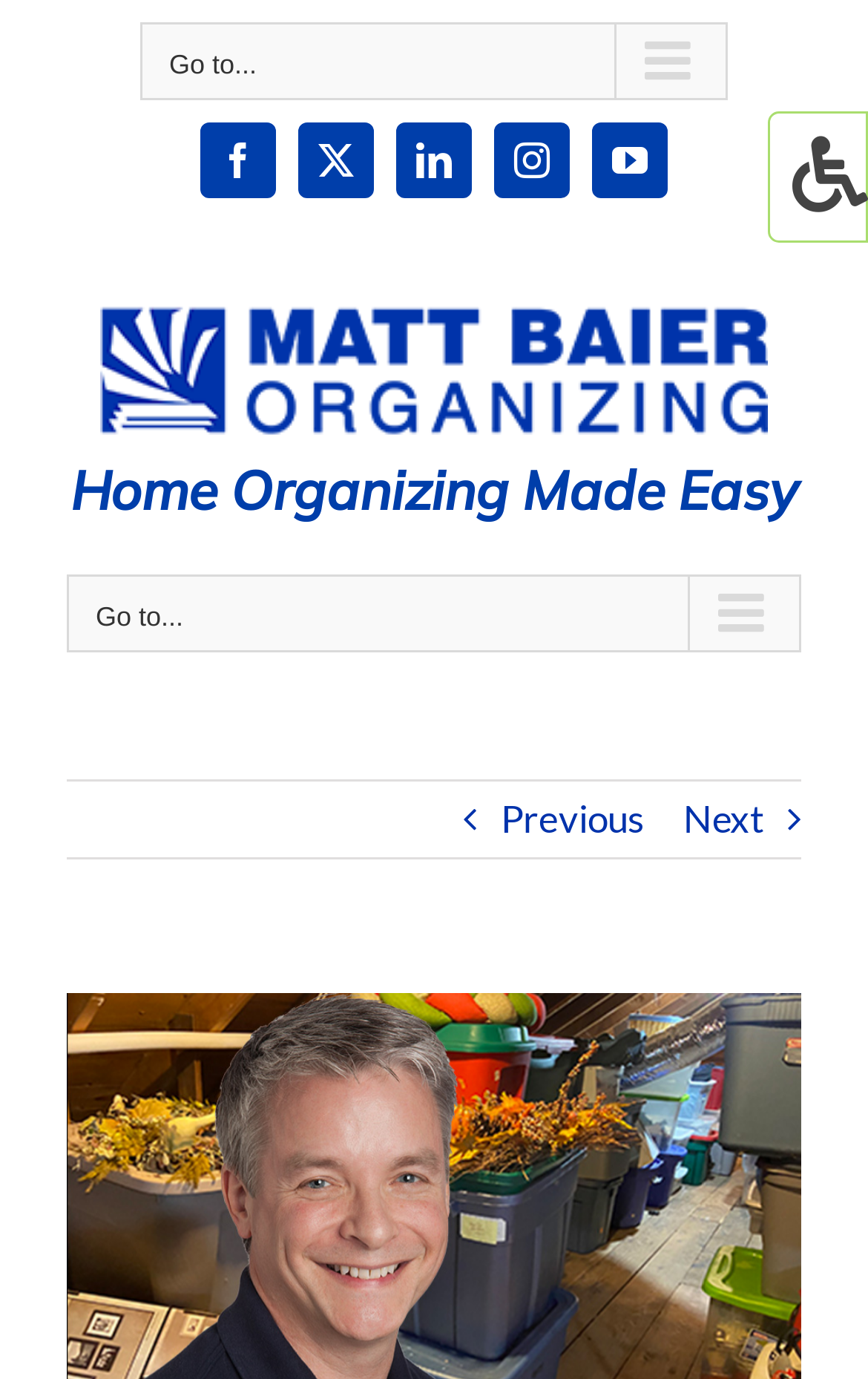Find the bounding box coordinates for the area that must be clicked to perform this action: "View the Matt Baier Organizing Fairfield and Westchester County Logo".

[0.115, 0.218, 0.885, 0.32]